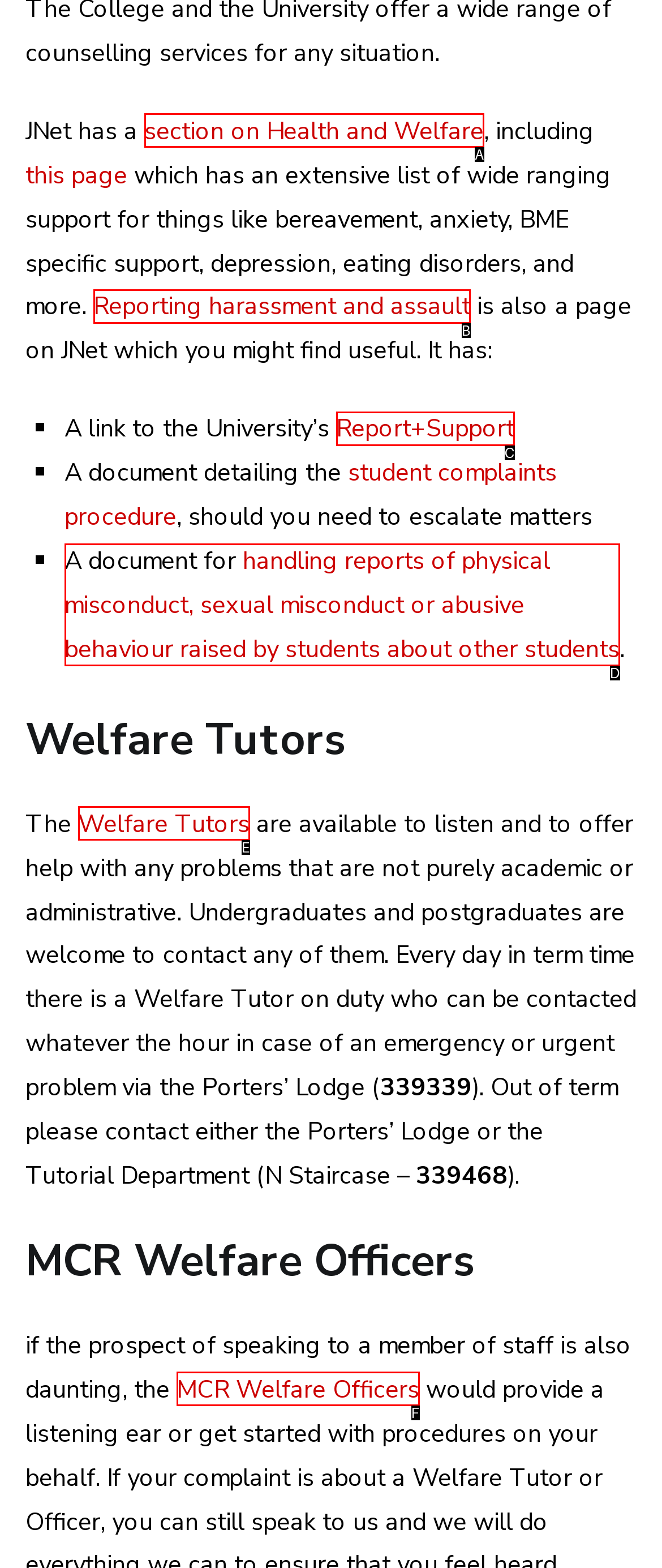From the provided options, pick the HTML element that matches the description: Reporting harassment and assault. Respond with the letter corresponding to your choice.

B